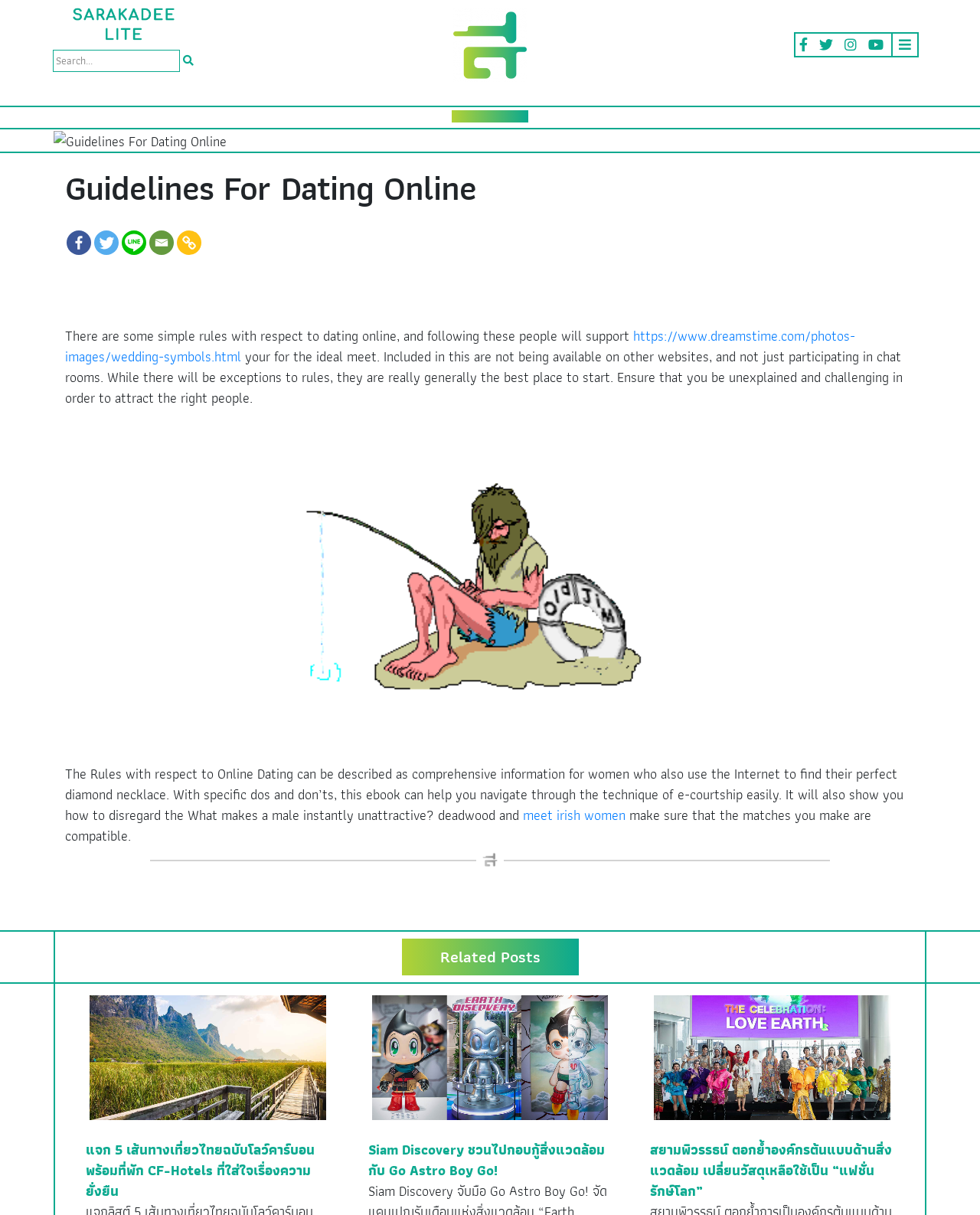Predict the bounding box coordinates of the area that should be clicked to accomplish the following instruction: "Read about girls from Argentina". The bounding box coordinates should consist of four float numbers between 0 and 1, i.e., [left, top, right, bottom].

[0.066, 0.347, 0.934, 0.617]